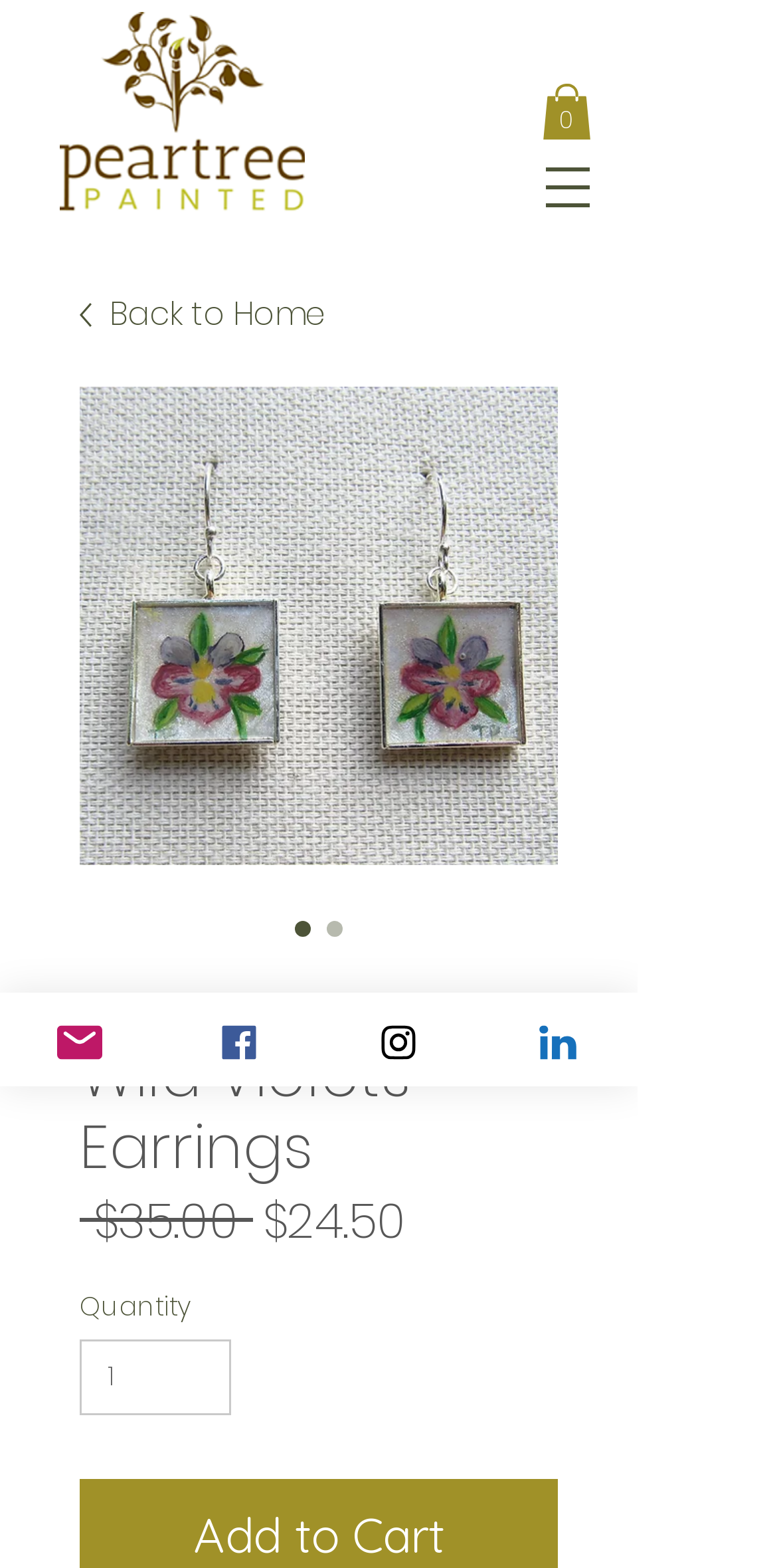What is the shape of the bezels of the Wild Violets Earrings?
Please provide a comprehensive answer to the question based on the webpage screenshot.

I found the shape of the bezels of the Wild Violets Earrings by reasoning about the context of the webpage. The webpage is describing a product, and the text 'set in a pair of 17mm silver plate square bezels' suggests that the bezels are square in shape.